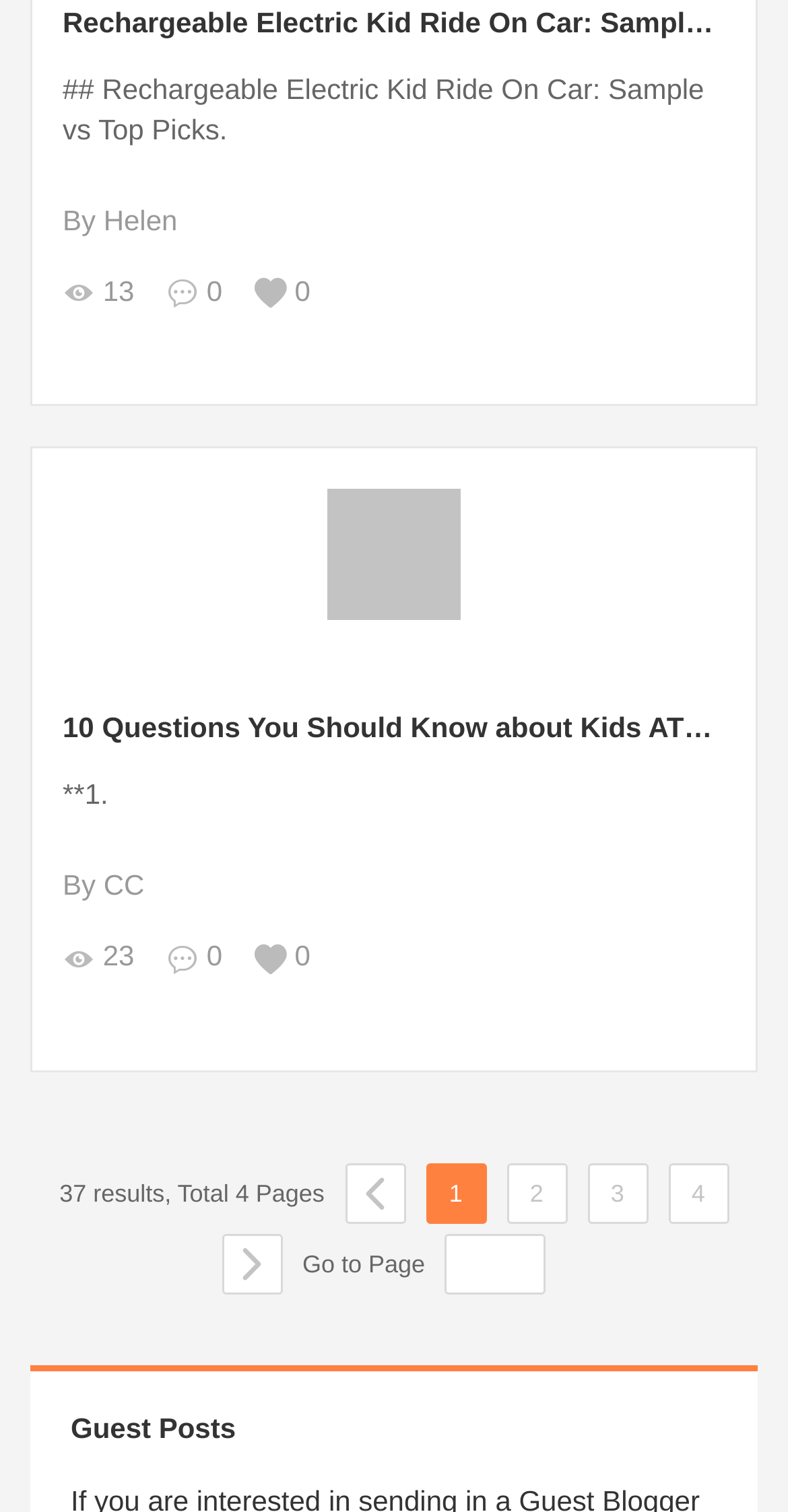How many pages of results are there?
Answer the question with a detailed and thorough explanation.

I determined the answer by looking at the StaticText element with the text '37 results, Total 4 Pages' which indicates the total number of pages of results.